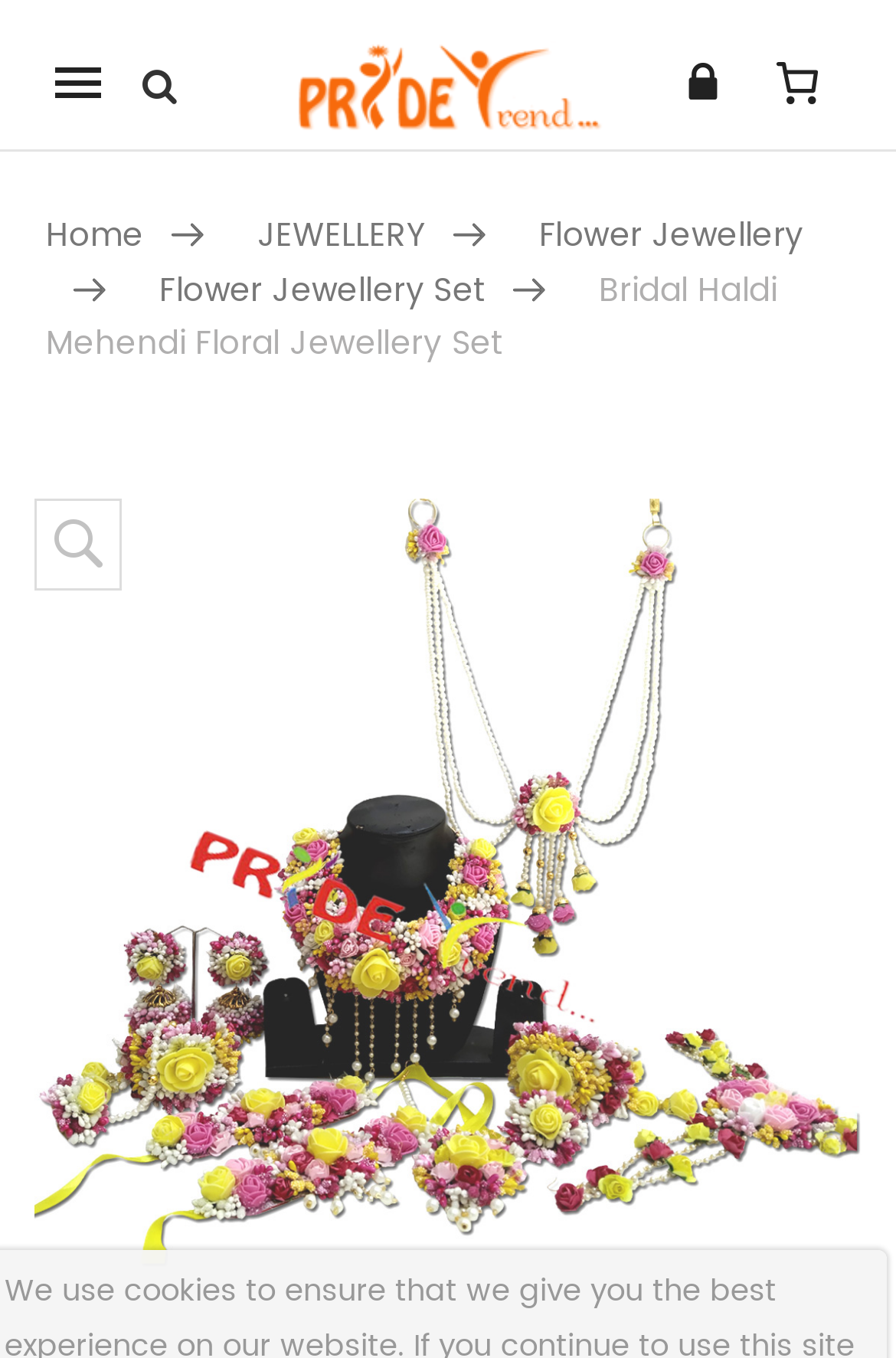Provide a short answer using a single word or phrase for the following question: 
How many links are there in the top navigation bar?

4